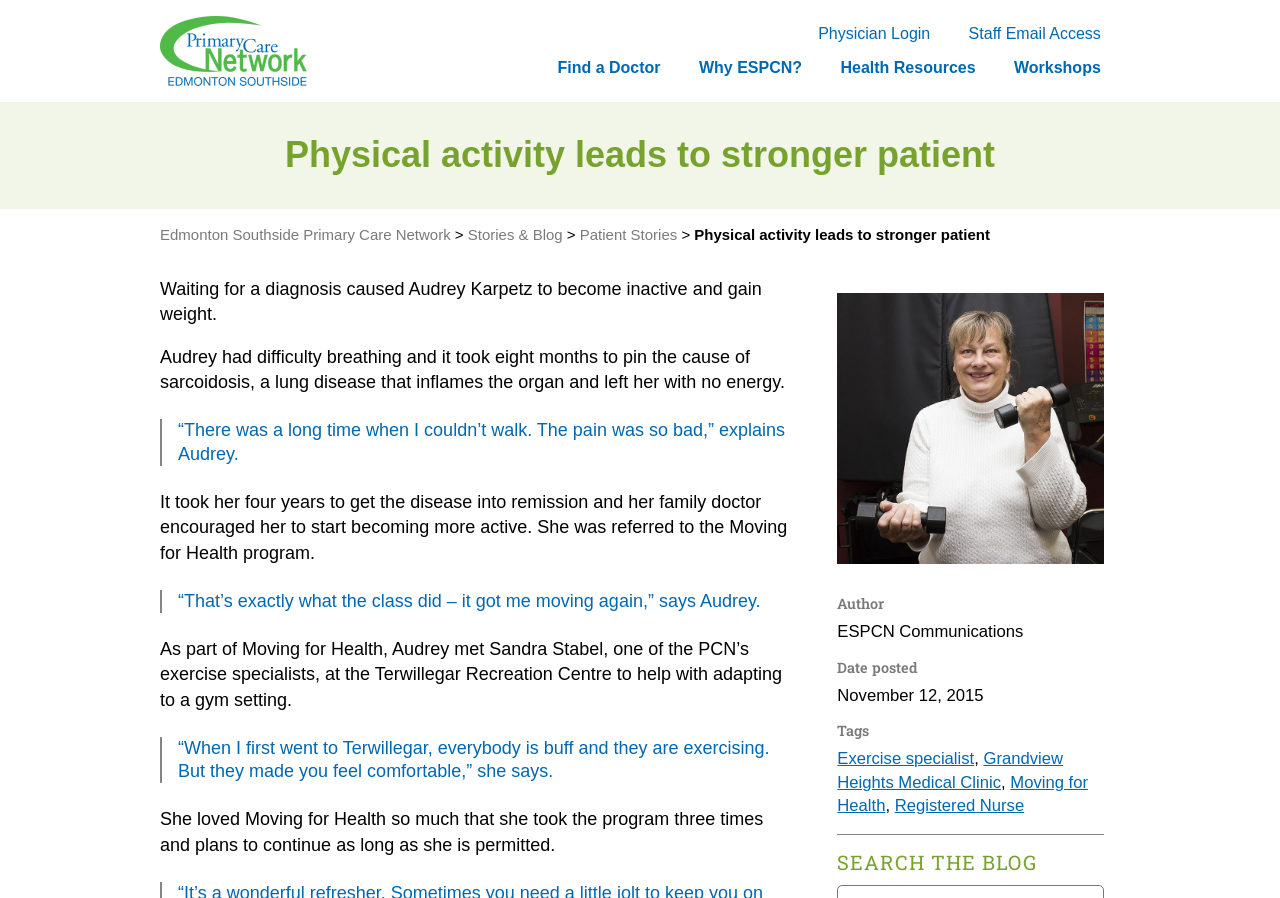Analyze the image and deliver a detailed answer to the question: What is the name of the medical clinic mentioned in the article?

I found the answer by reading the text on the webpage, which mentions the Grandview Heights Medical Clinic as one of the tags related to the article. This suggests that the clinic is somehow related to the story of Audrey and her experience with the Moving for Health program.